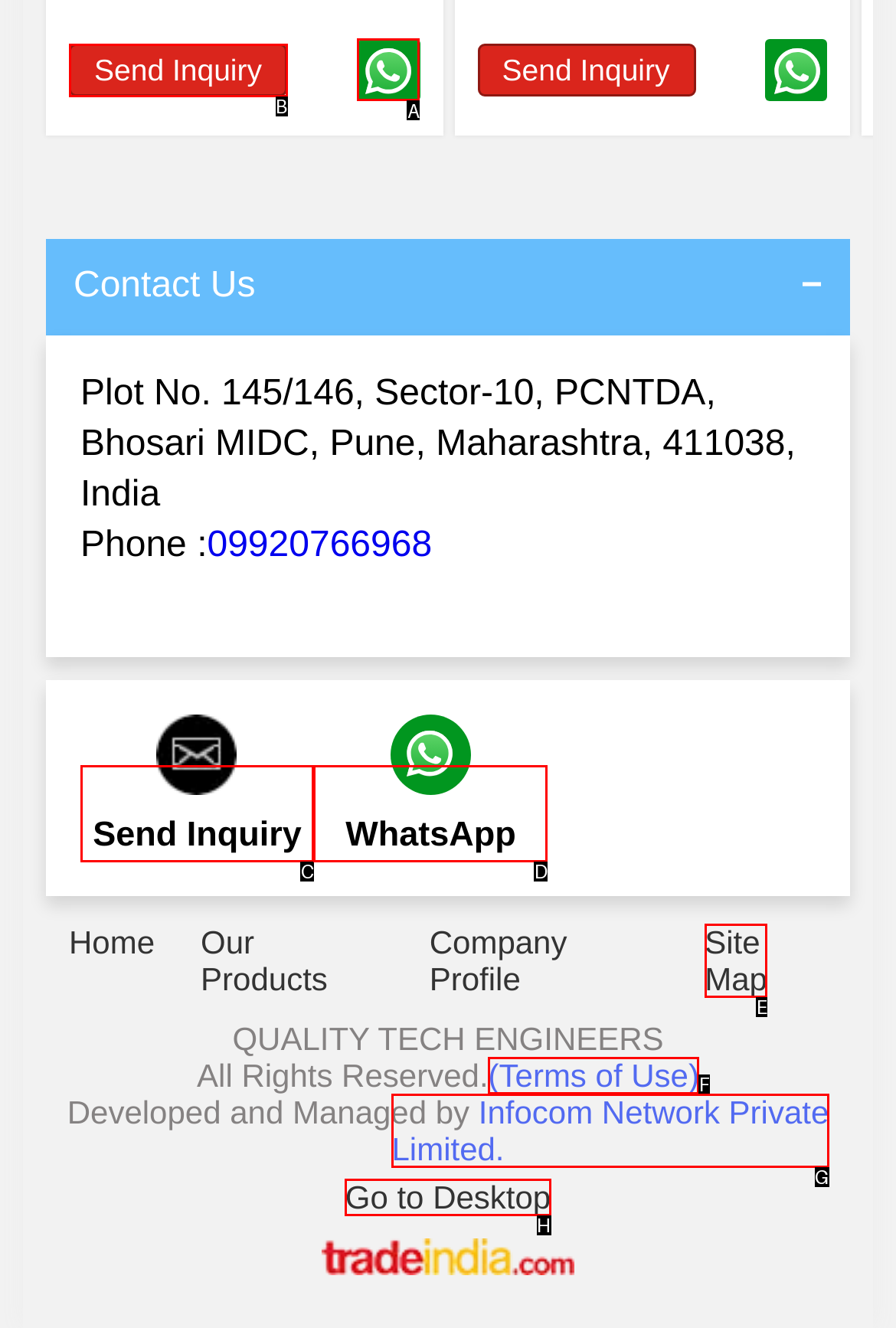Choose the UI element you need to click to carry out the task: Contact us through WhatsApp.
Respond with the corresponding option's letter.

A